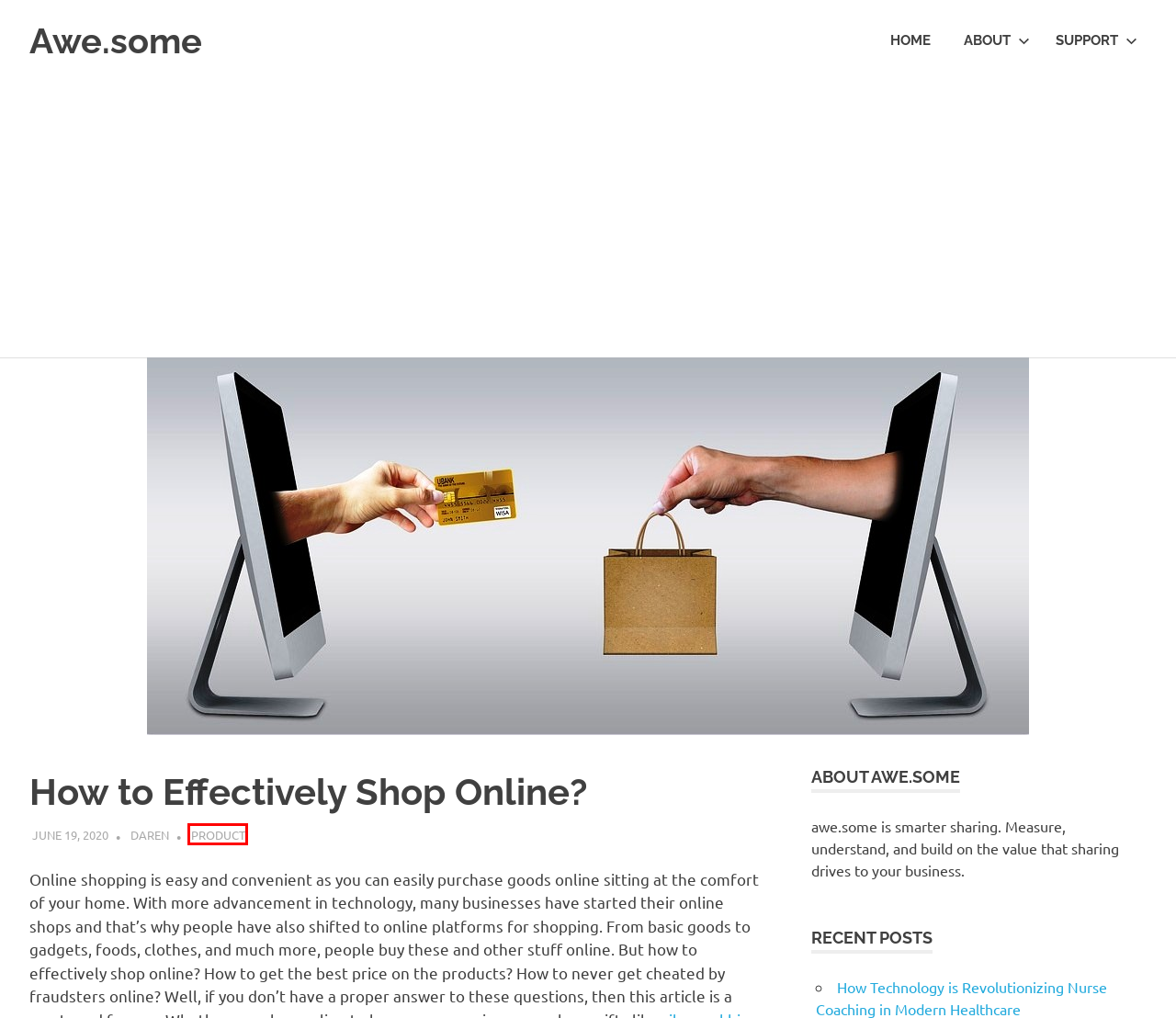Provided is a screenshot of a webpage with a red bounding box around an element. Select the most accurate webpage description for the page that appears after clicking the highlighted element. Here are the candidates:
A. Awe.some - Totally awesome marketing articles
B. Daren, Author at Awe.some
C. About - Awe.some
D. November 2018 - Awe.some
E. How Technology is Revolutionizing Nurse Coaching in Modern Healthcare - Awe.some
F. Support - Awe.some
G. Product Archives - Awe.some
H. June 2024 - Awe.some

G